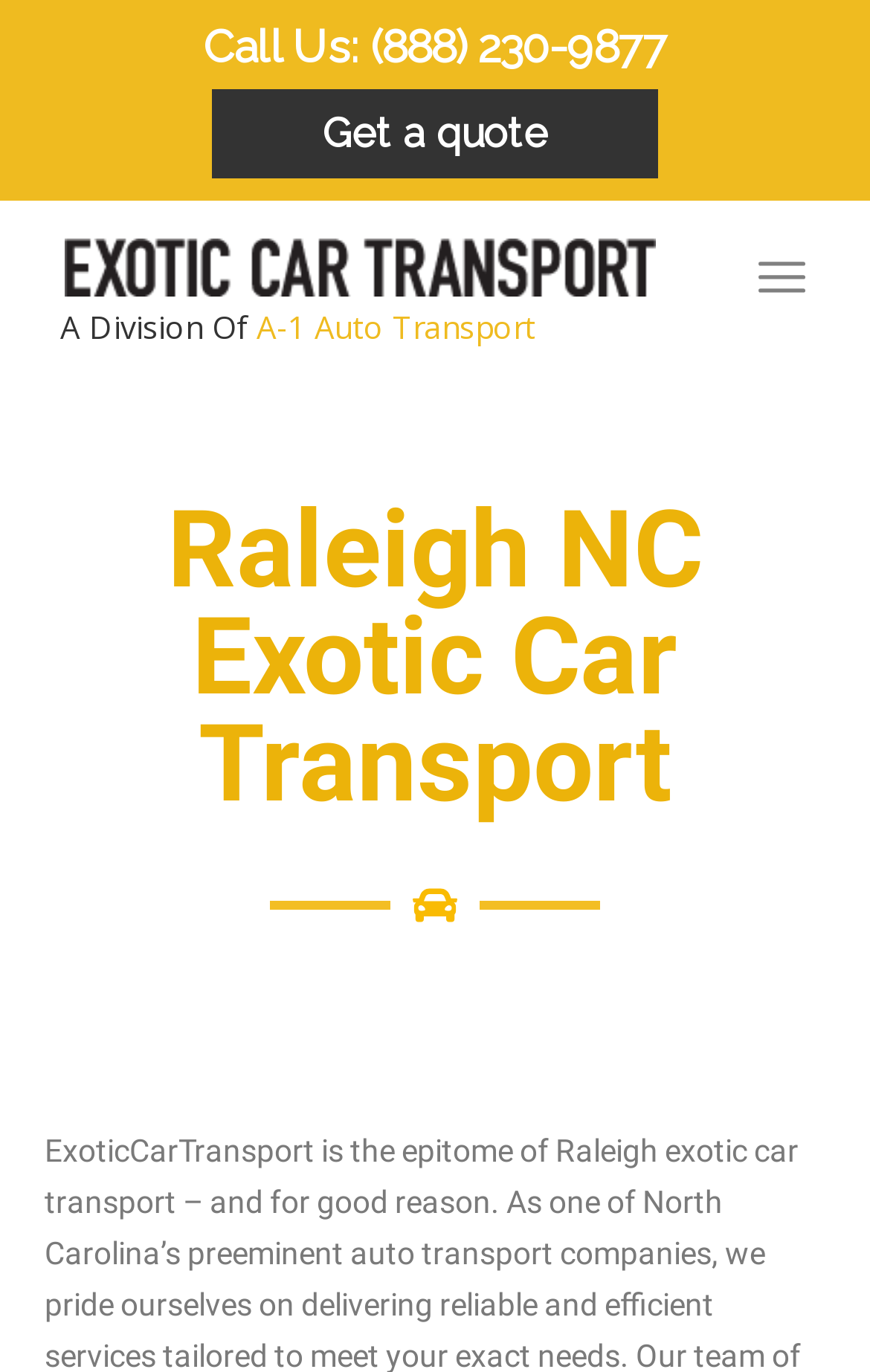Answer the question using only one word or a concise phrase: What is the purpose of this webpage?

Exotic car transport